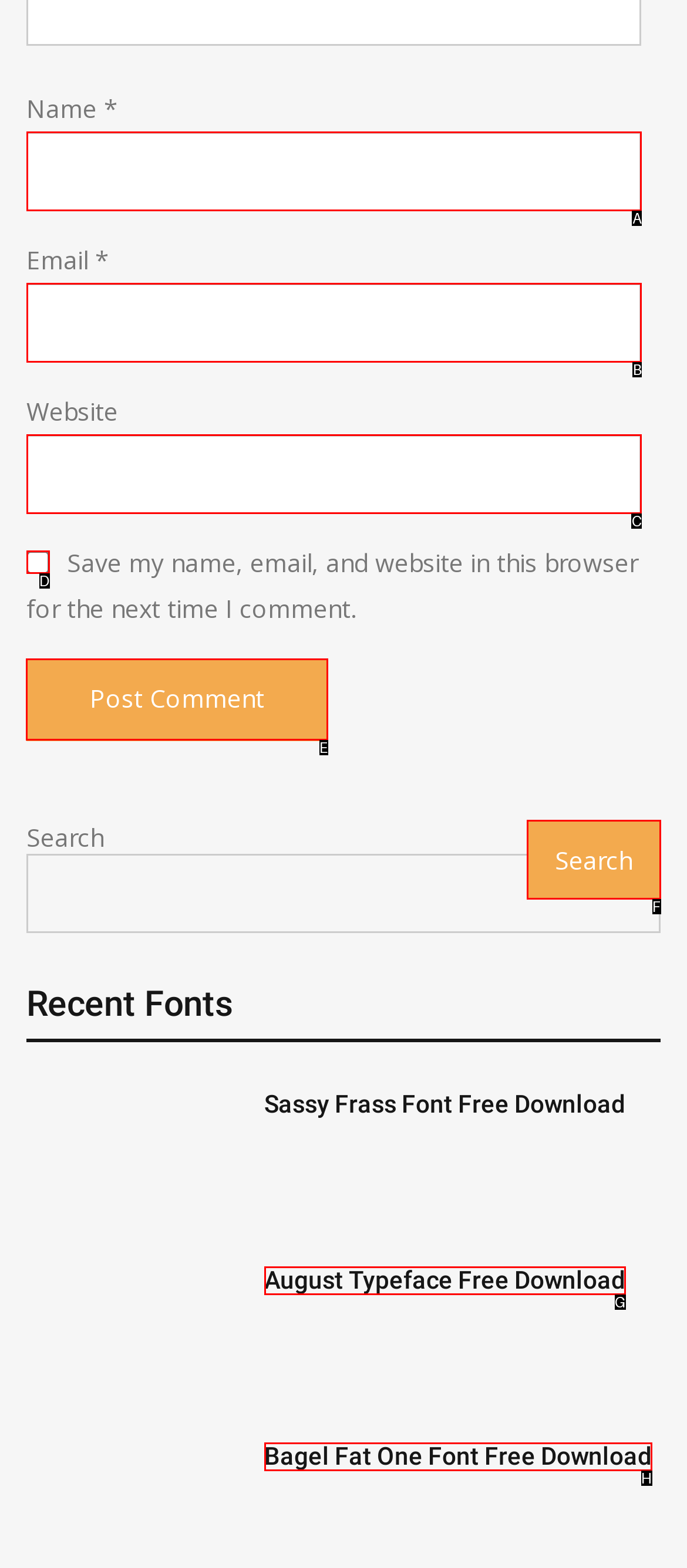From the given options, indicate the letter that corresponds to the action needed to complete this task: Post a comment. Respond with only the letter.

E